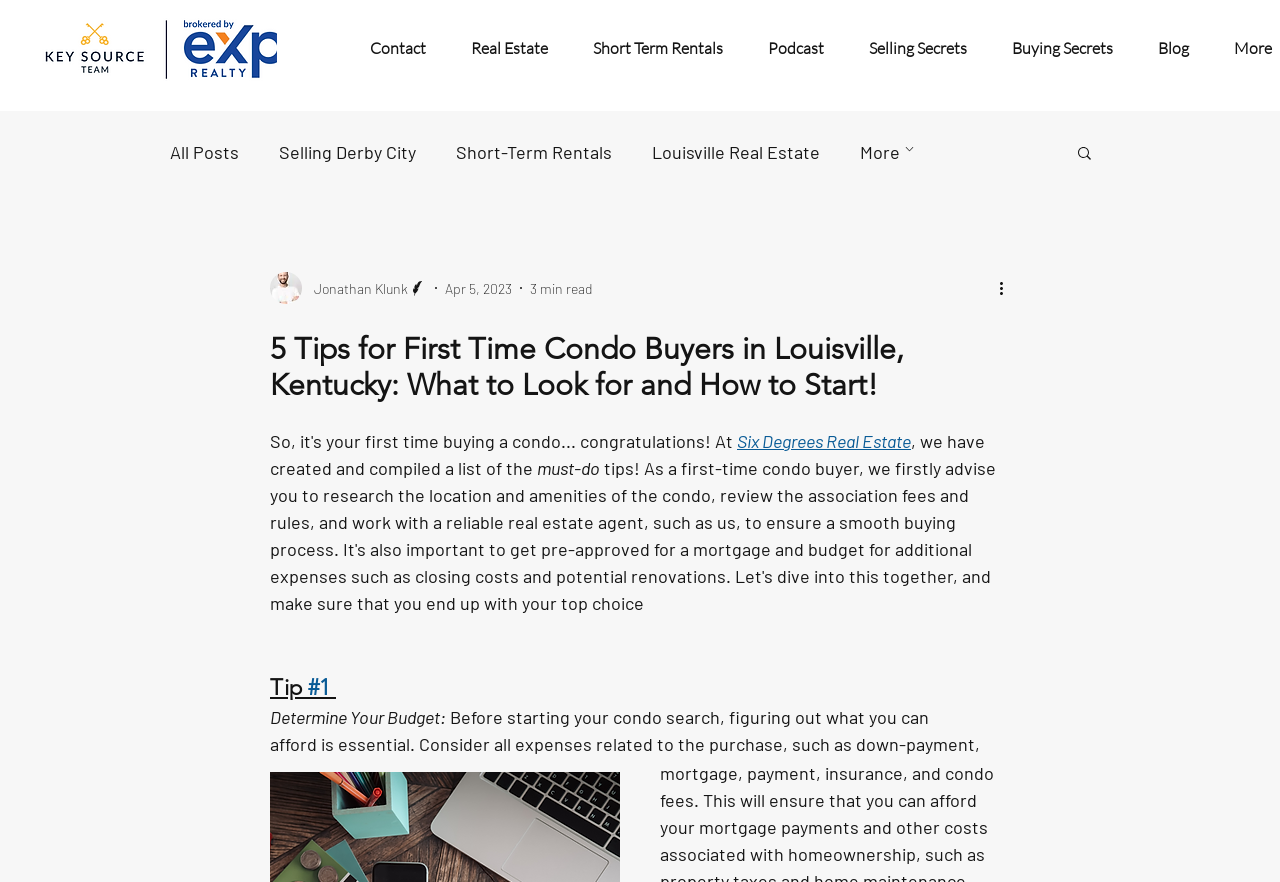Determine the bounding box coordinates of the area to click in order to meet this instruction: "Get in touch with the team".

None